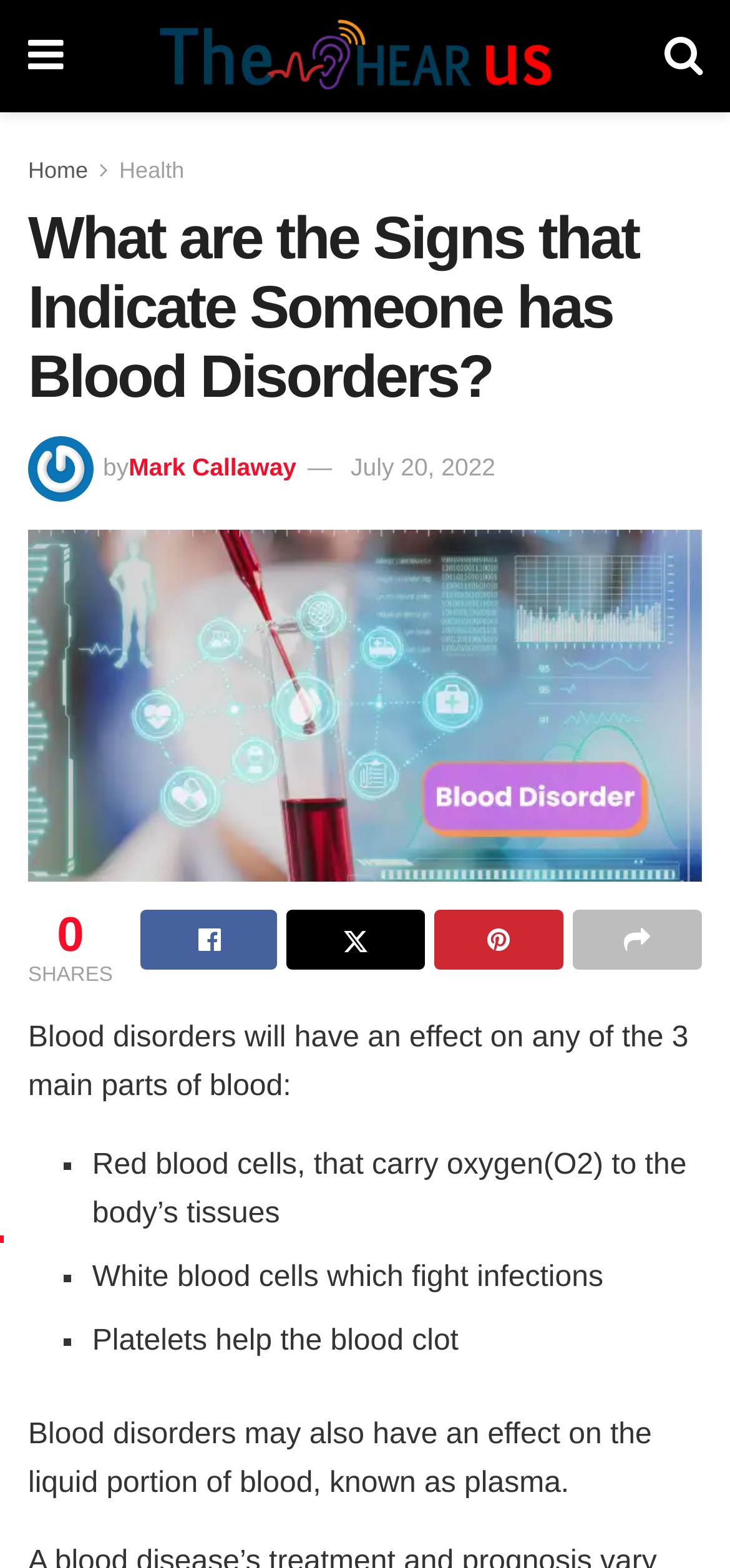Answer the question below using just one word or a short phrase: 
What is the function of platelets in the blood?

Help the blood clot